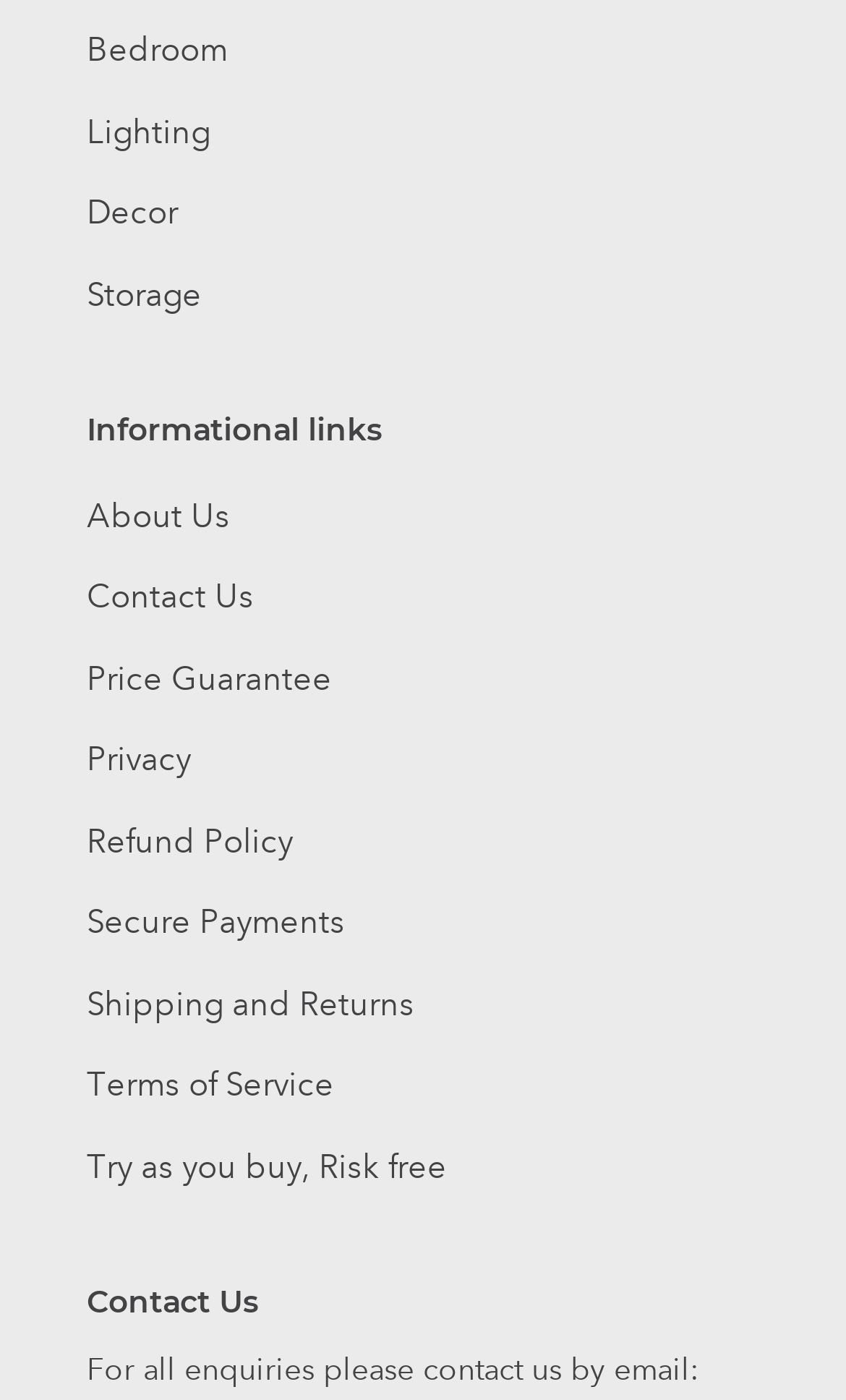What kind of information can I find in the 'About Us' section?
Using the image, elaborate on the answer with as much detail as possible.

The 'About Us' link is typically used to provide information about the company, its mission, values, and history. By clicking on this link, I would expect to find information about the company behind the website.